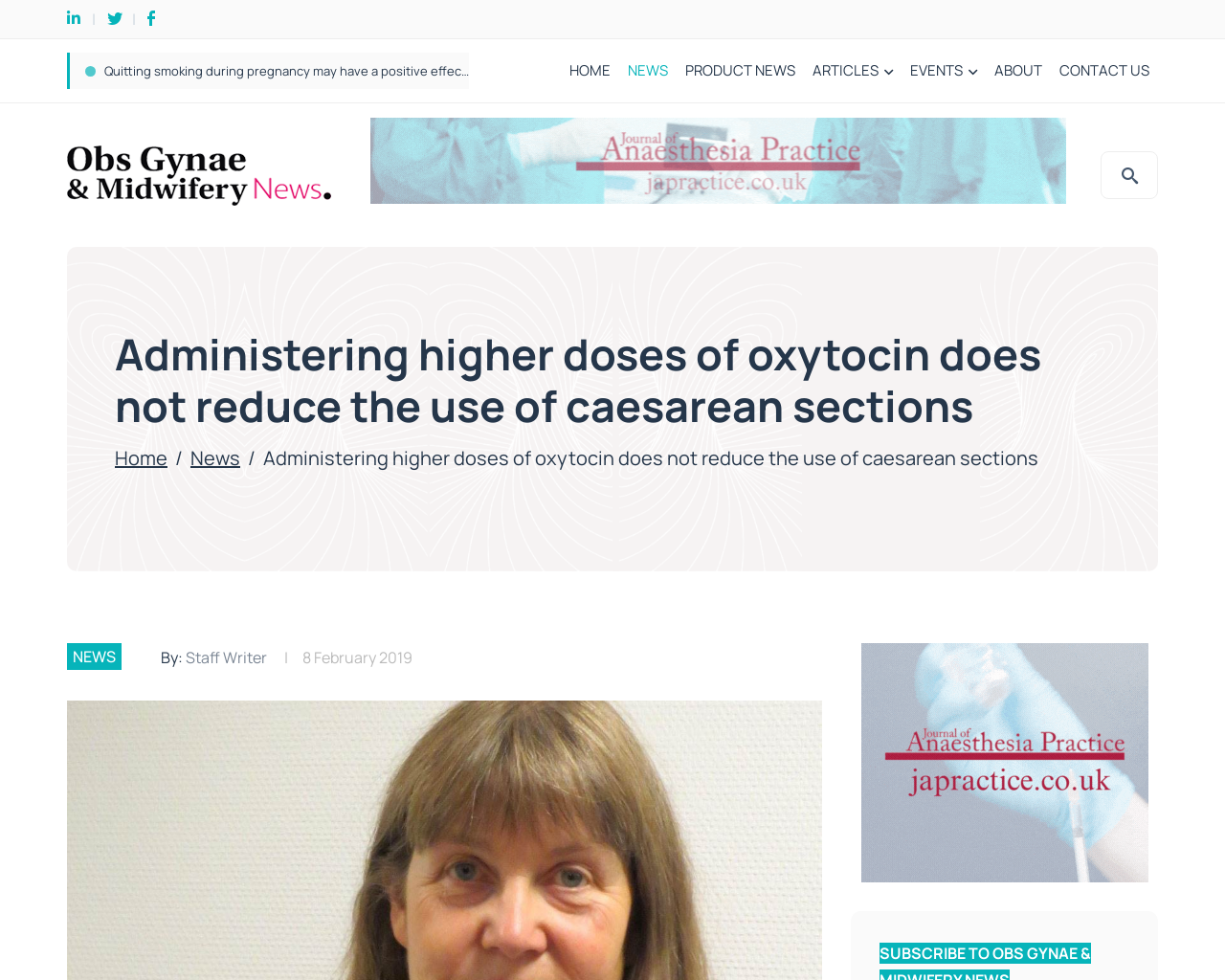Determine the bounding box of the UI component based on this description: "Staff Writer". The bounding box coordinates should be four float values between 0 and 1, i.e., [left, top, right, bottom].

[0.152, 0.66, 0.218, 0.682]